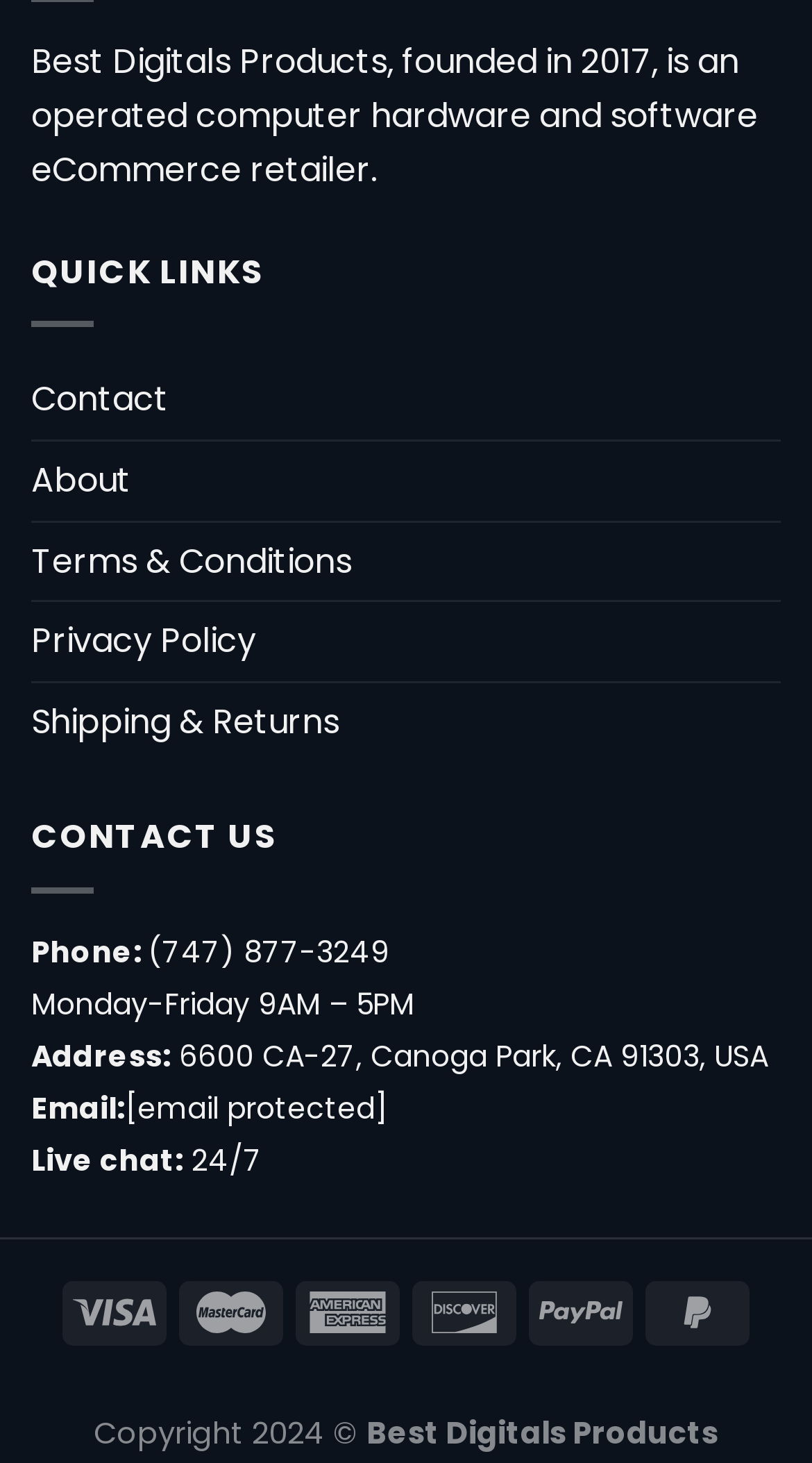What is the availability of live chat?
Based on the visual information, provide a detailed and comprehensive answer.

The availability of live chat is mentioned in the static text element with the text '24/7', which is located below the 'Live chat:' static text element.